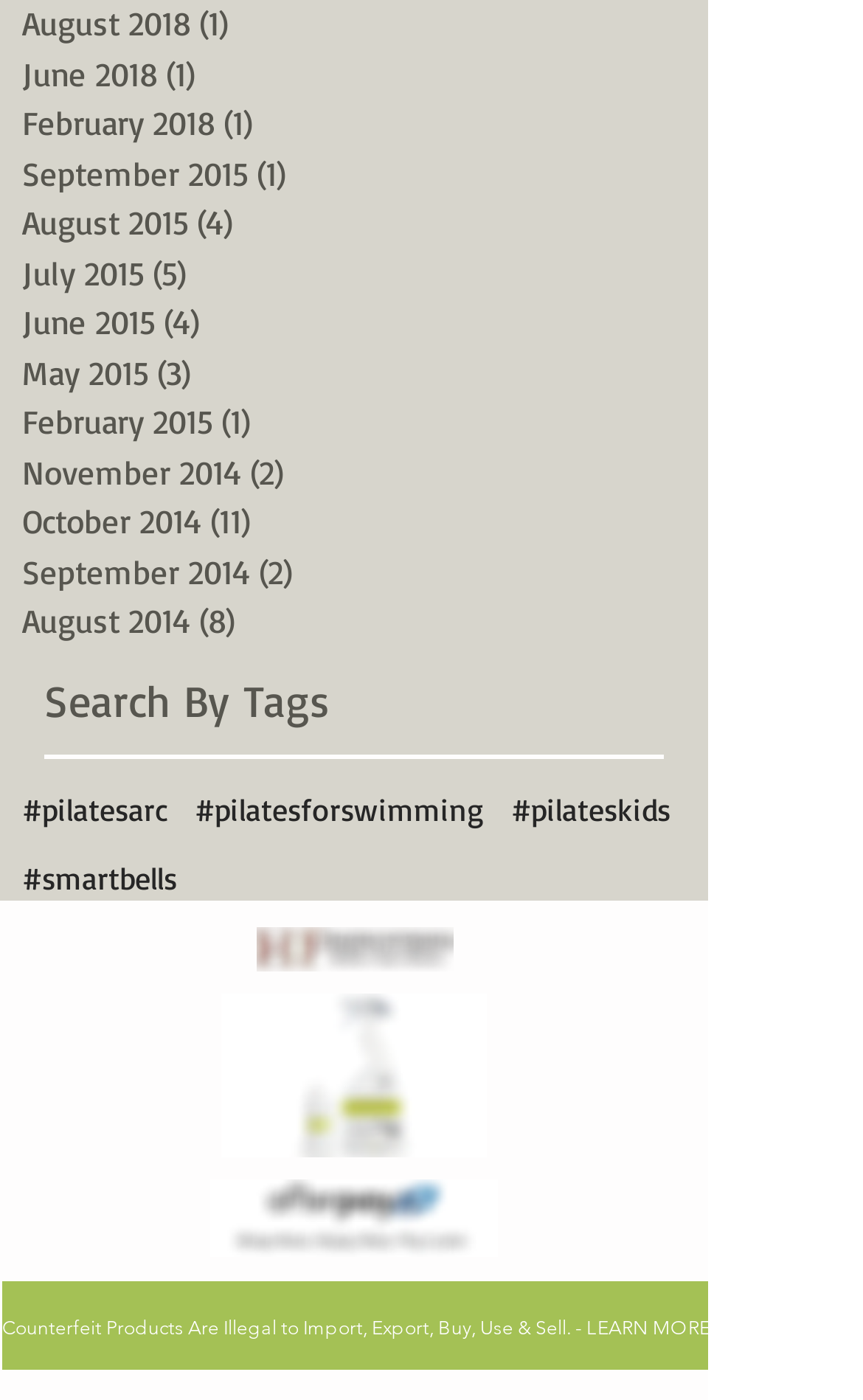Identify the bounding box coordinates of the region that should be clicked to execute the following instruction: "Click on the images".

[0.244, 0.842, 0.577, 0.898]